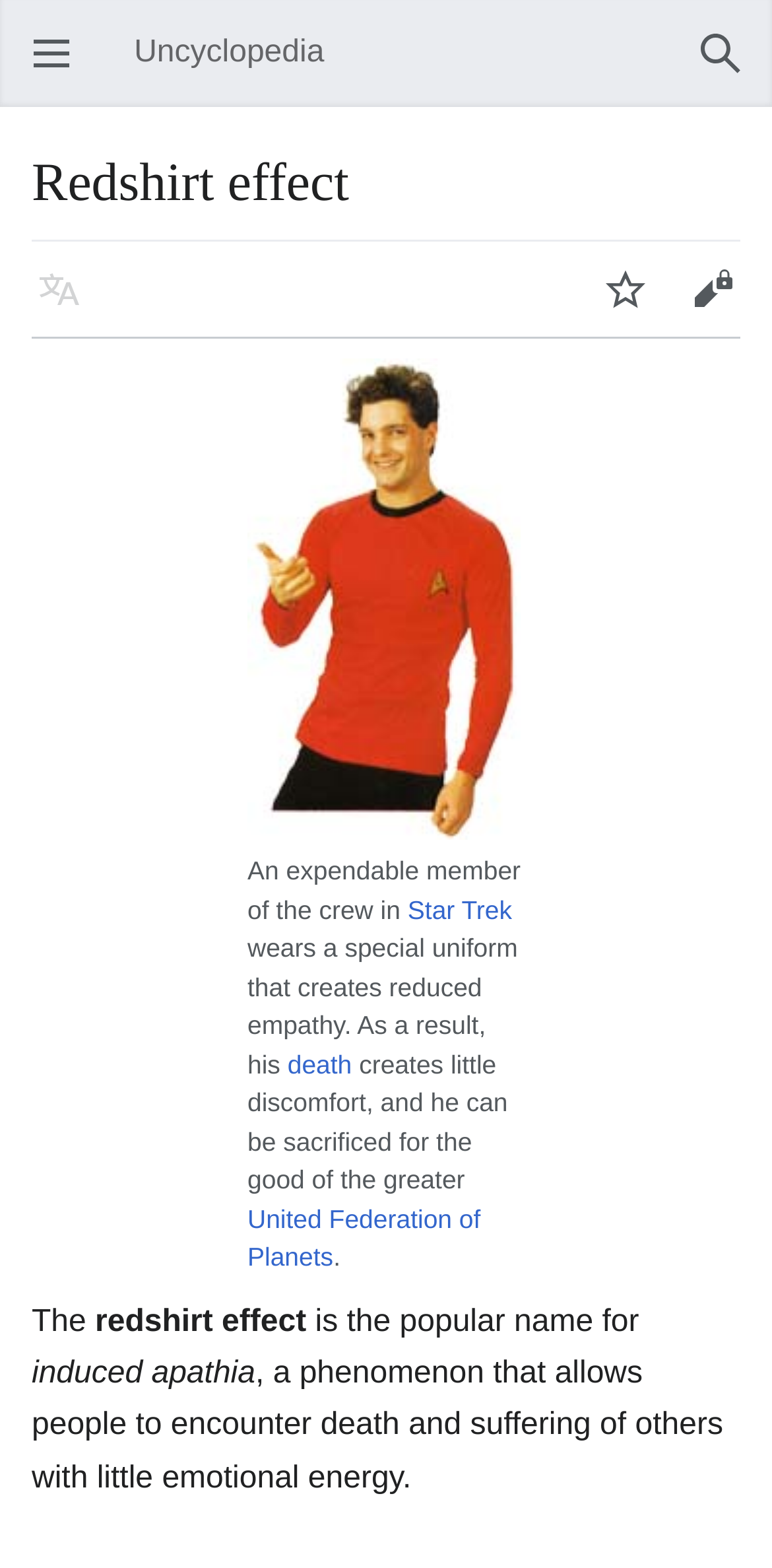Determine the bounding box coordinates of the clickable region to follow the instruction: "Watch the page".

[0.754, 0.157, 0.867, 0.213]